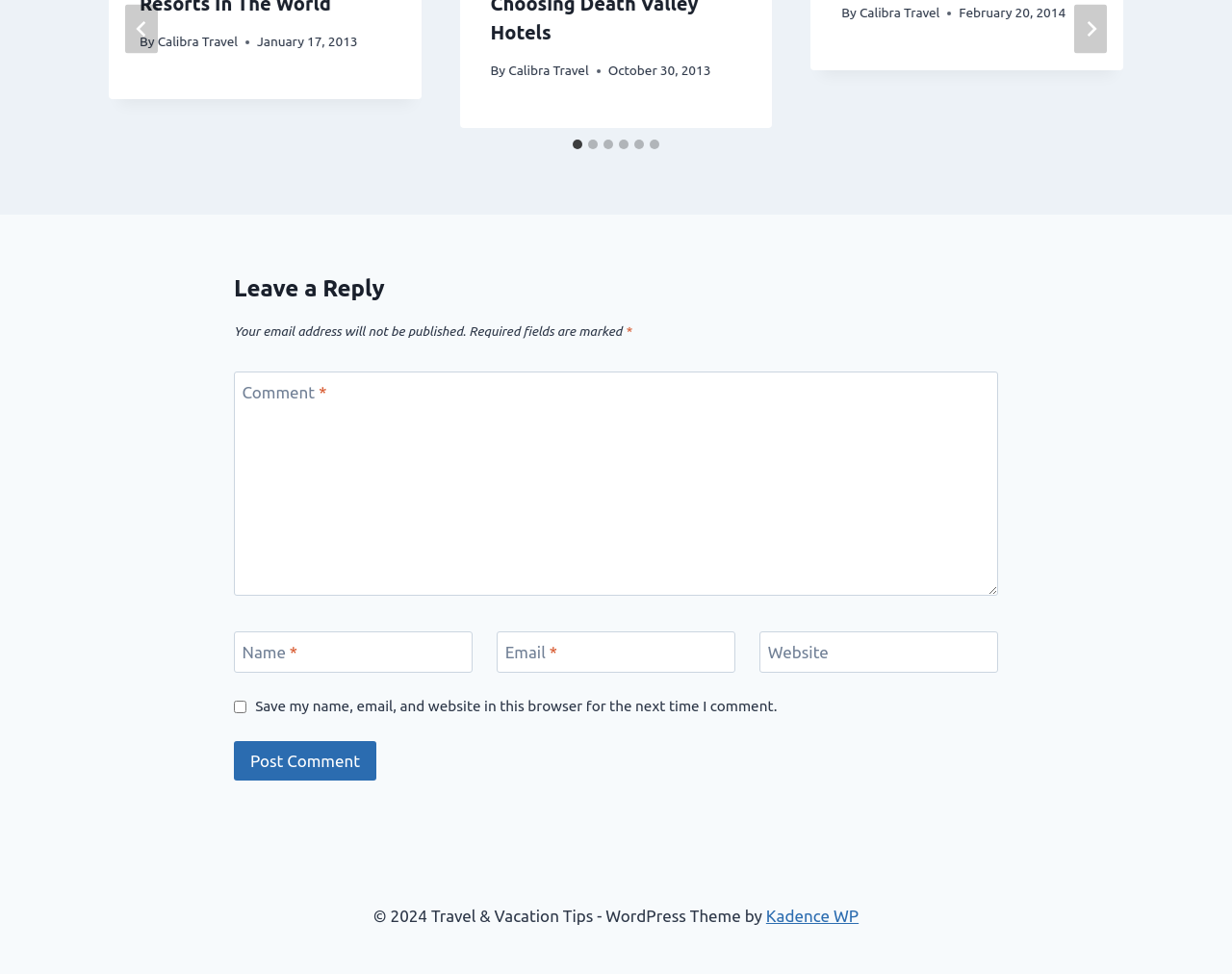Find the bounding box coordinates for the area that must be clicked to perform this action: "Leave a comment".

[0.19, 0.381, 0.81, 0.611]